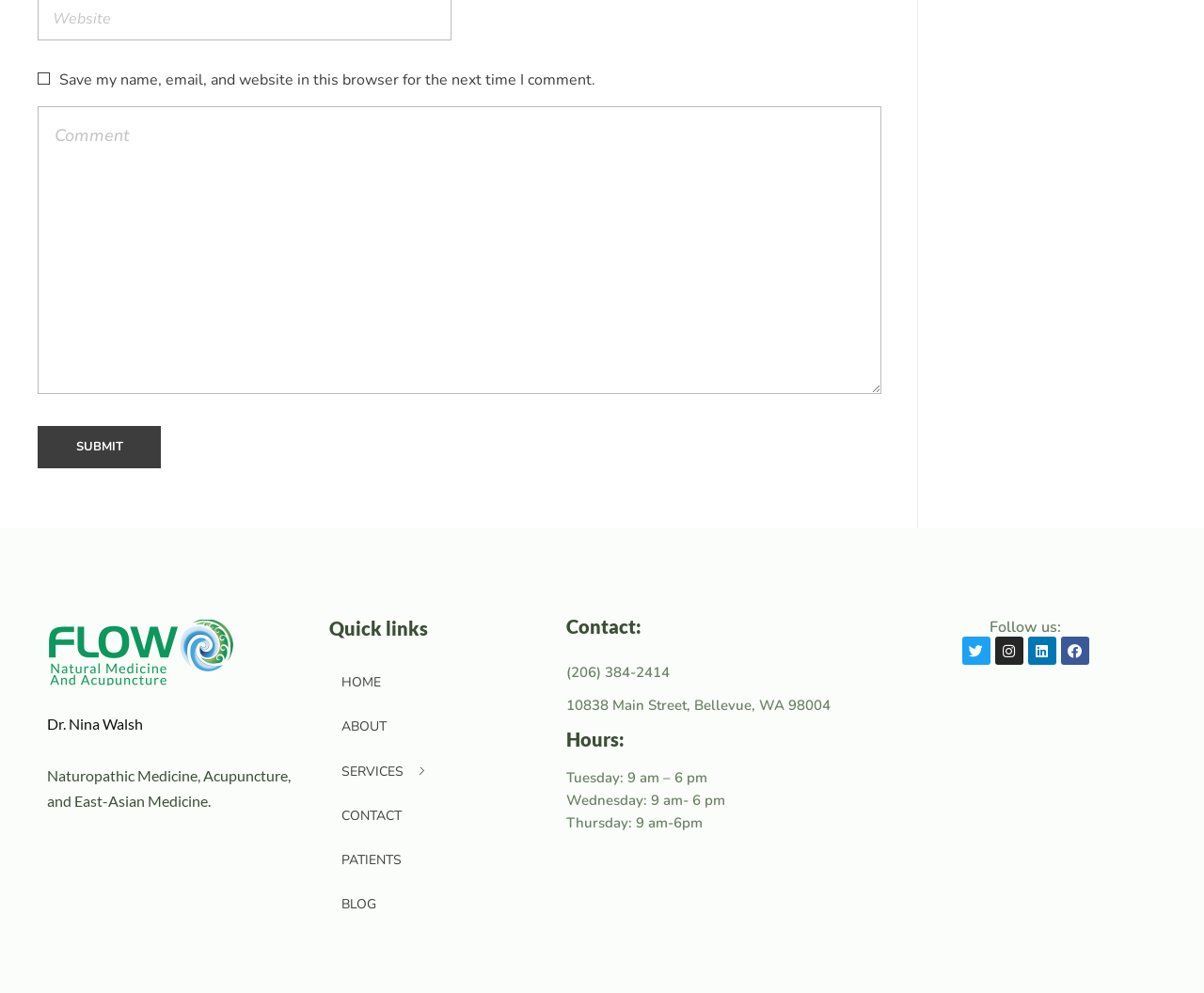Pinpoint the bounding box coordinates of the clickable area needed to execute the instruction: "Read the blog". The coordinates should be specified as four float numbers between 0 and 1, i.e., [left, top, right, bottom].

[0.273, 0.889, 0.323, 0.933]